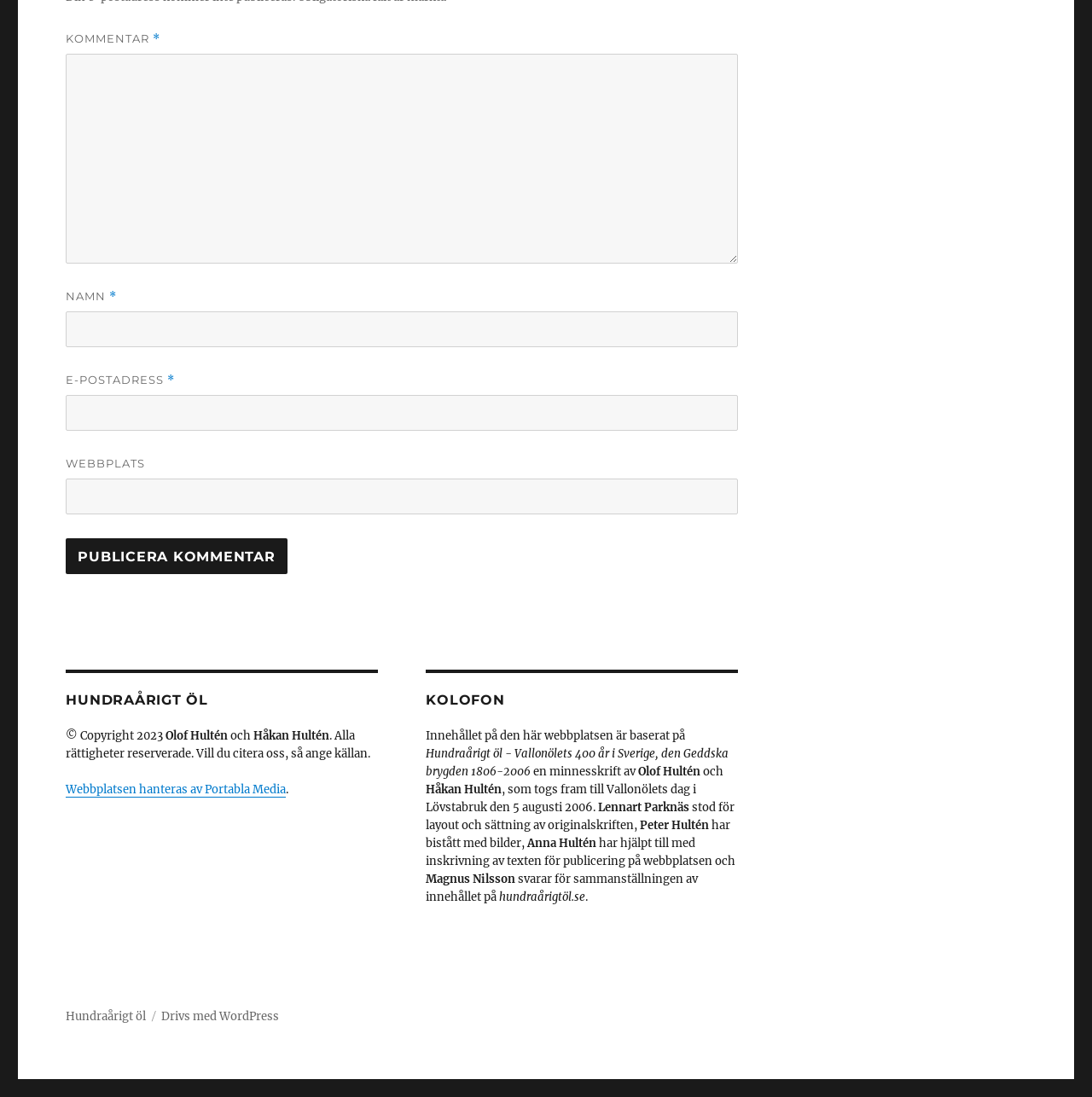Given the content of the image, can you provide a detailed answer to the question?
What is the name of the website?

The webpage mentions the website's name as 'hundraårigtöl.se' in the text 'sammanställningen av innehållet på hundraårigtöl.se'.